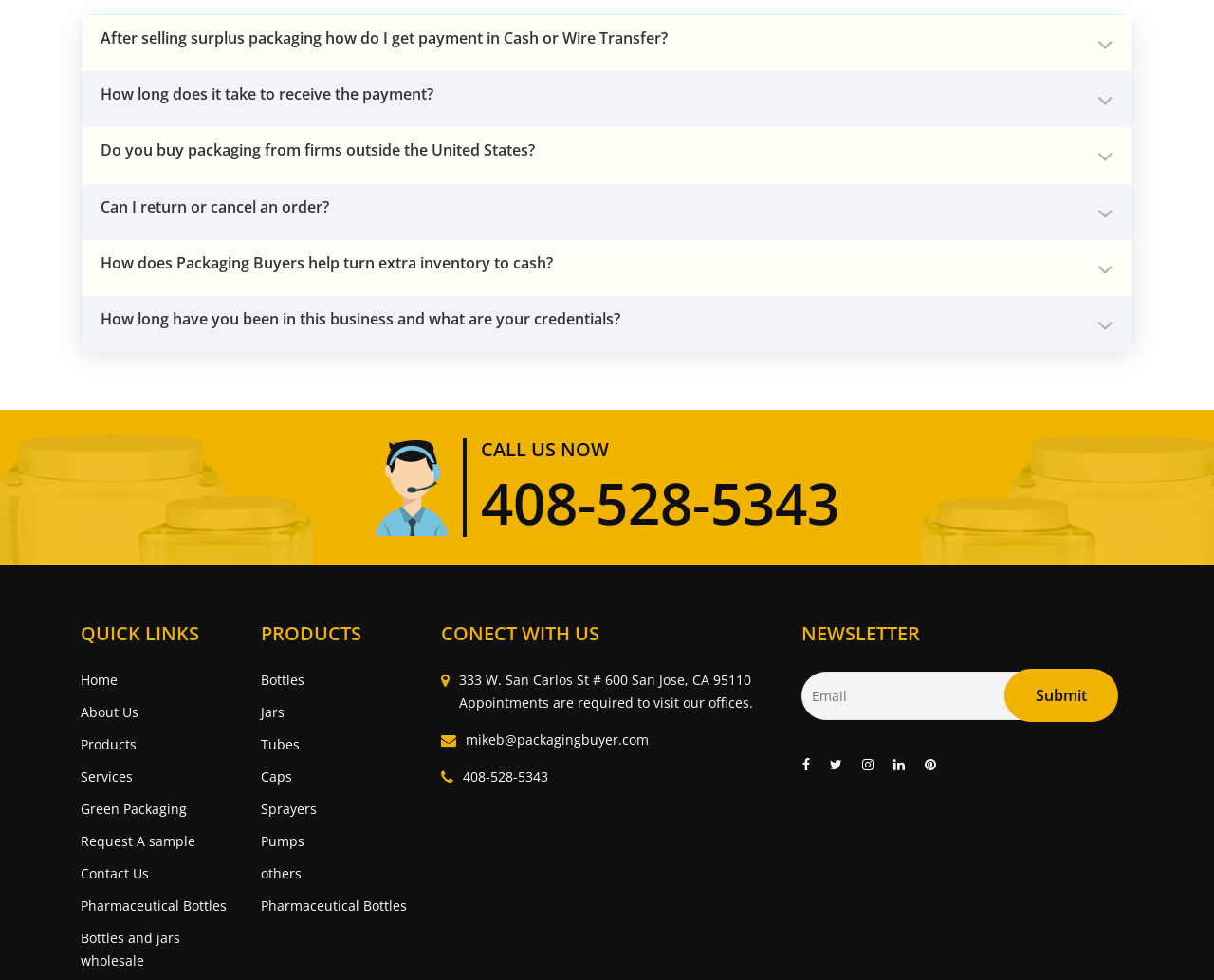Locate the bounding box coordinates of the element that should be clicked to fulfill the instruction: "Click the link to contact us".

[0.066, 0.88, 0.191, 0.903]